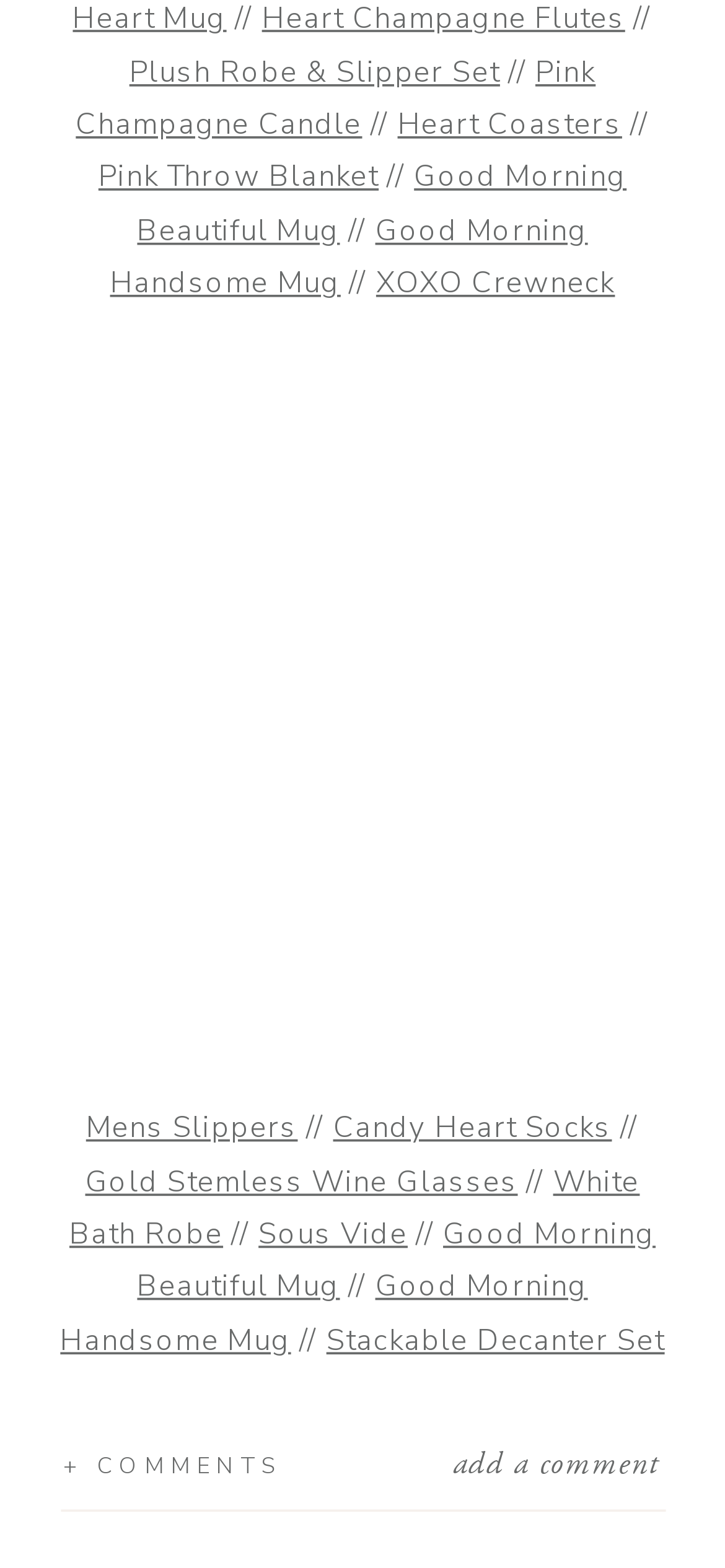Provide a single word or phrase answer to the question: 
How many product links are on this page?

15